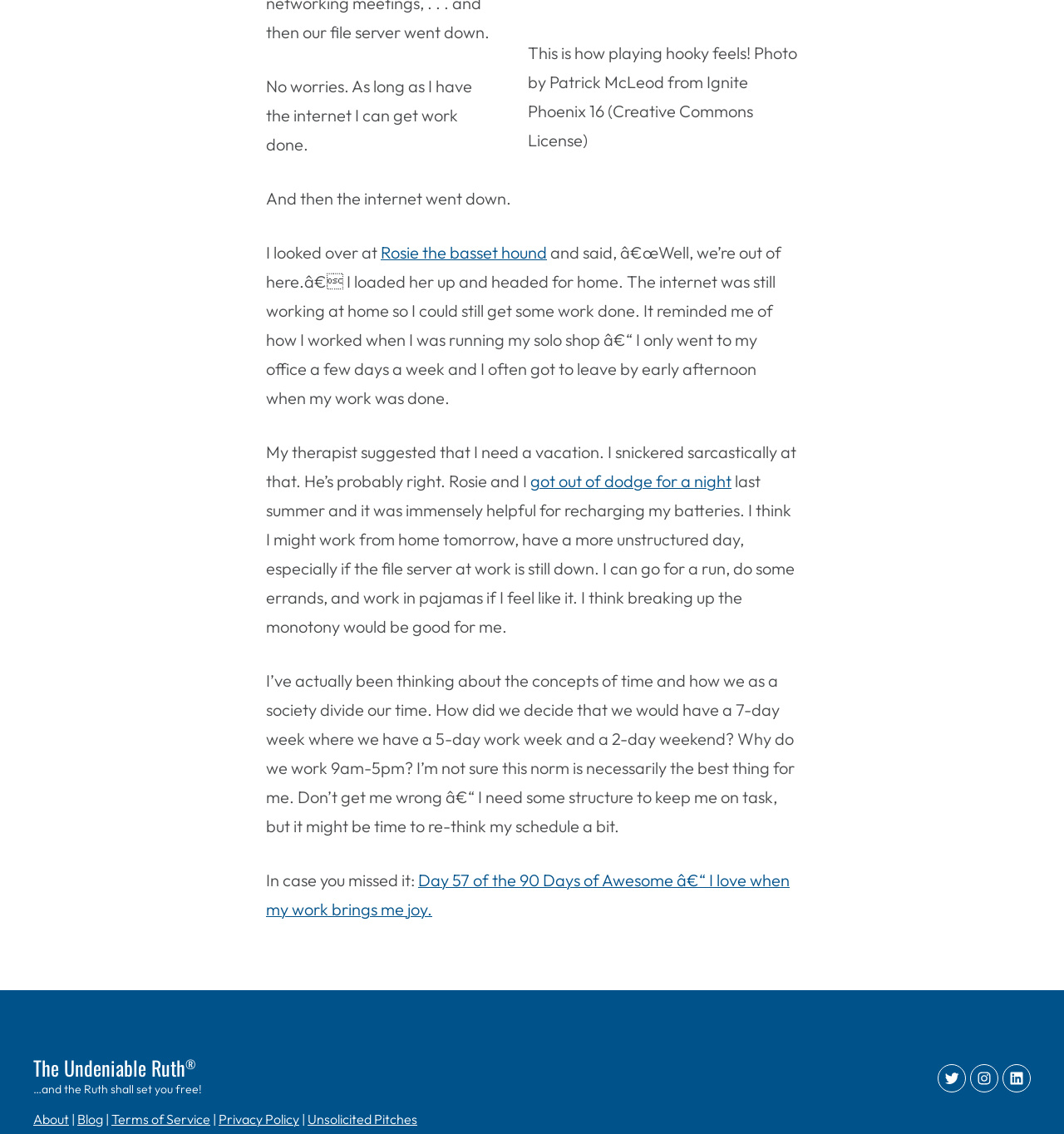Provide the bounding box coordinates for the UI element that is described by this text: "Rosie the basset hound". The coordinates should be in the form of four float numbers between 0 and 1: [left, top, right, bottom].

[0.358, 0.214, 0.514, 0.232]